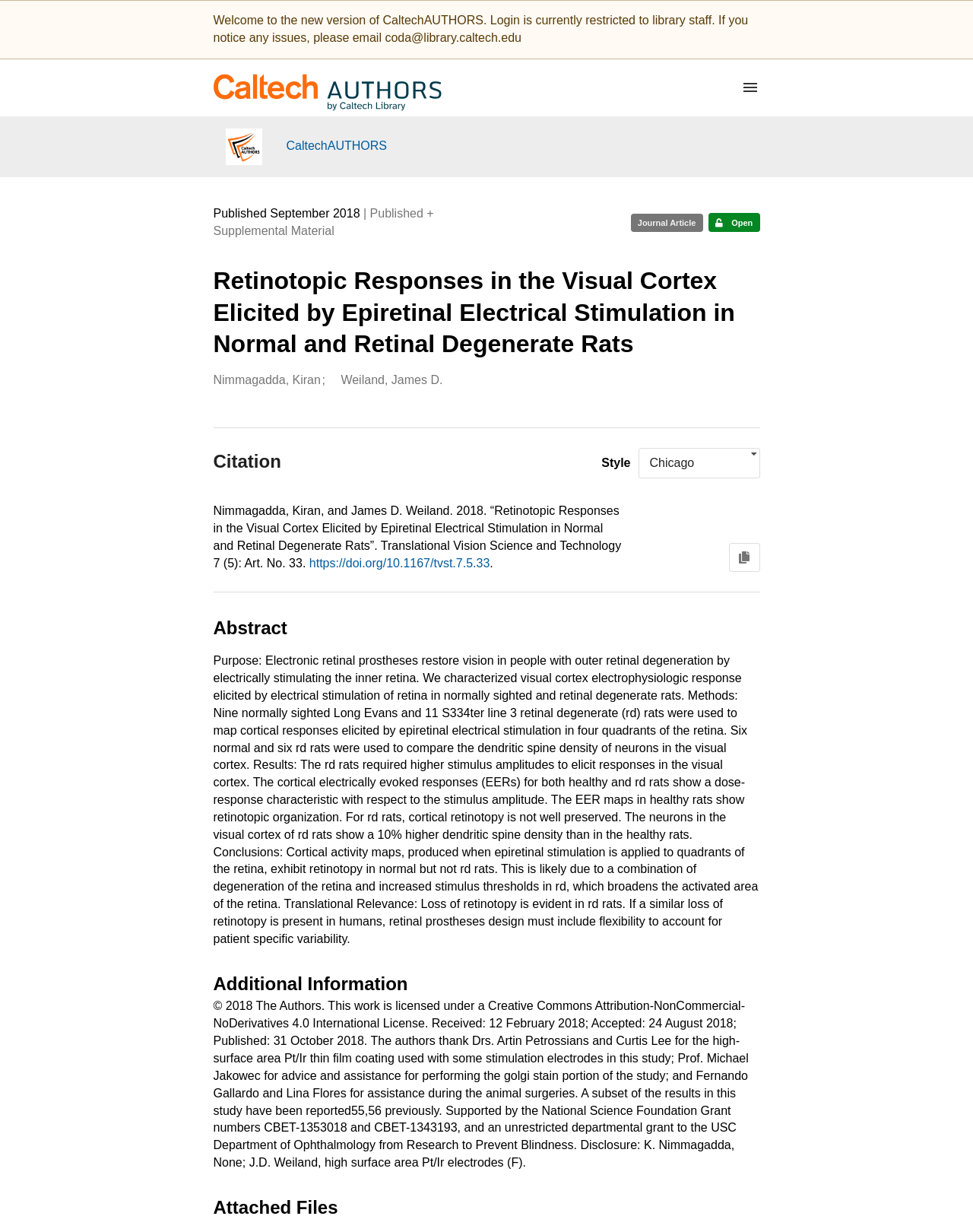Extract the text of the main heading from the webpage.

Retinotopic Responses in the Visual Cortex Elicited by Epiretinal Electrical Stimulation in Normal and Retinal Degenerate Rats